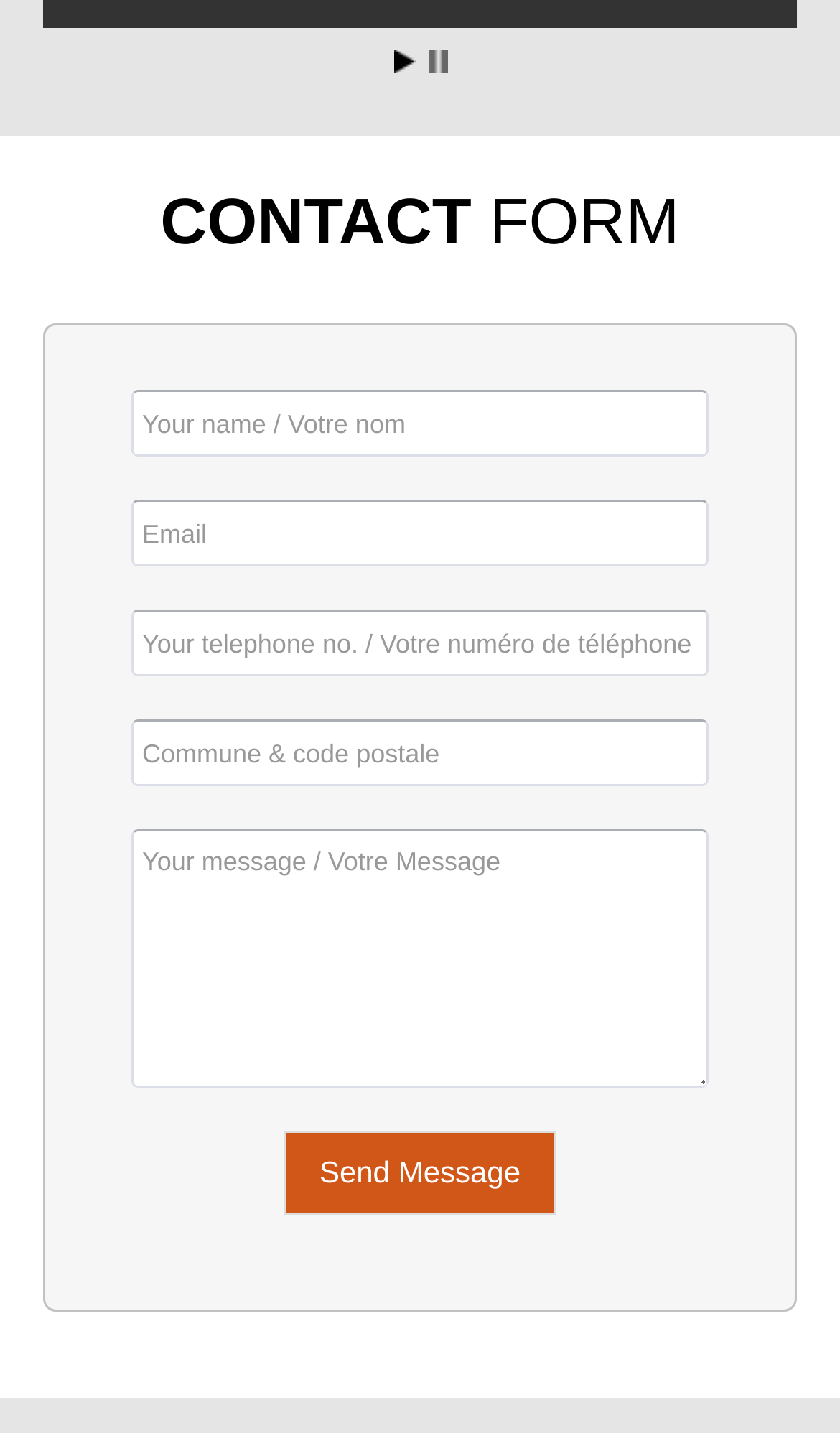What is the position of the 'Stop' link?
Please use the image to provide a one-word or short phrase answer.

Right of 'Start'